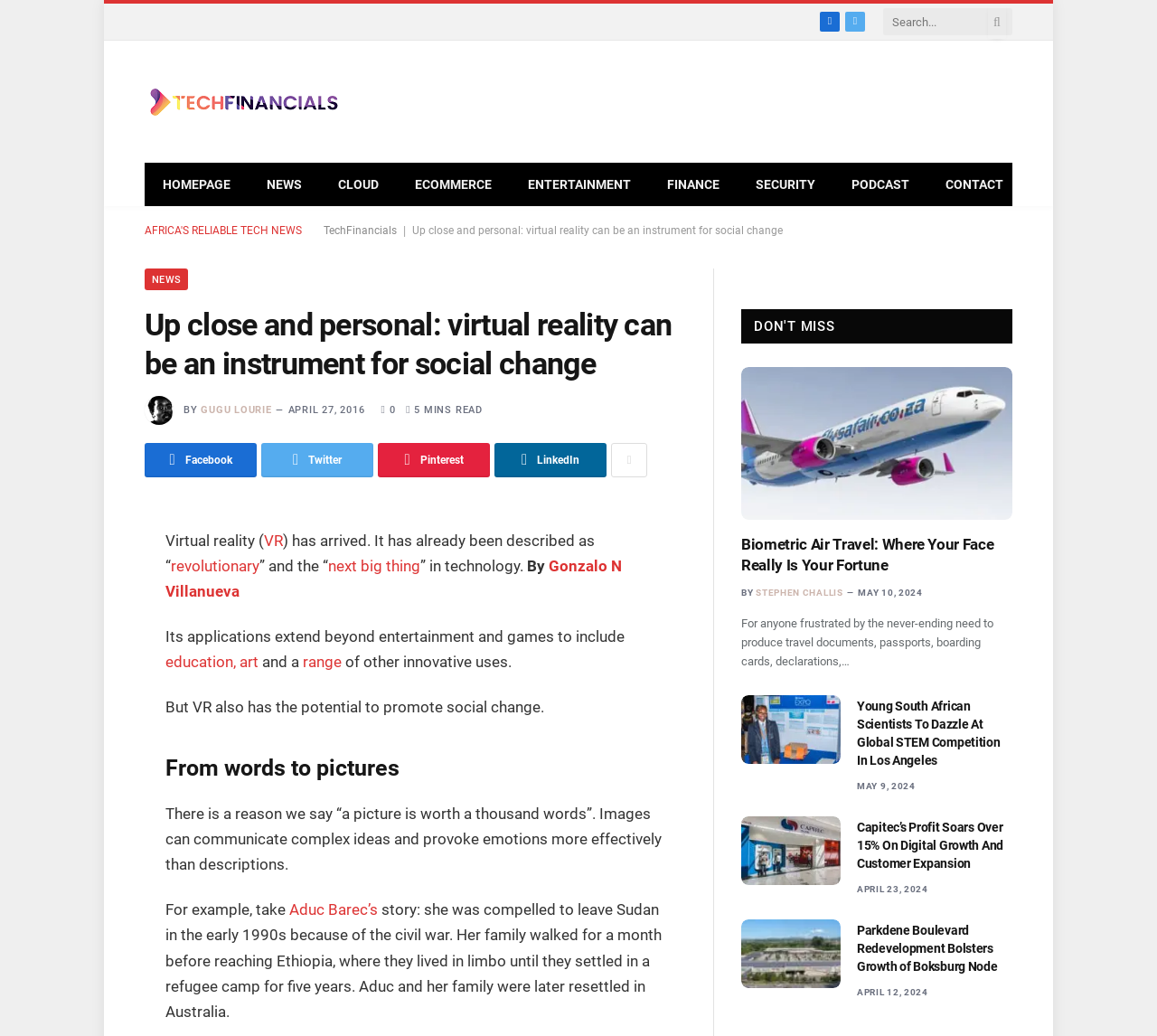How many social media links are available?
Please give a detailed and thorough answer to the question, covering all relevant points.

I counted the number of social media links available on the webpage, which are Facebook, Twitter, Pinterest, and LinkedIn, and found that there are 4 social media links.